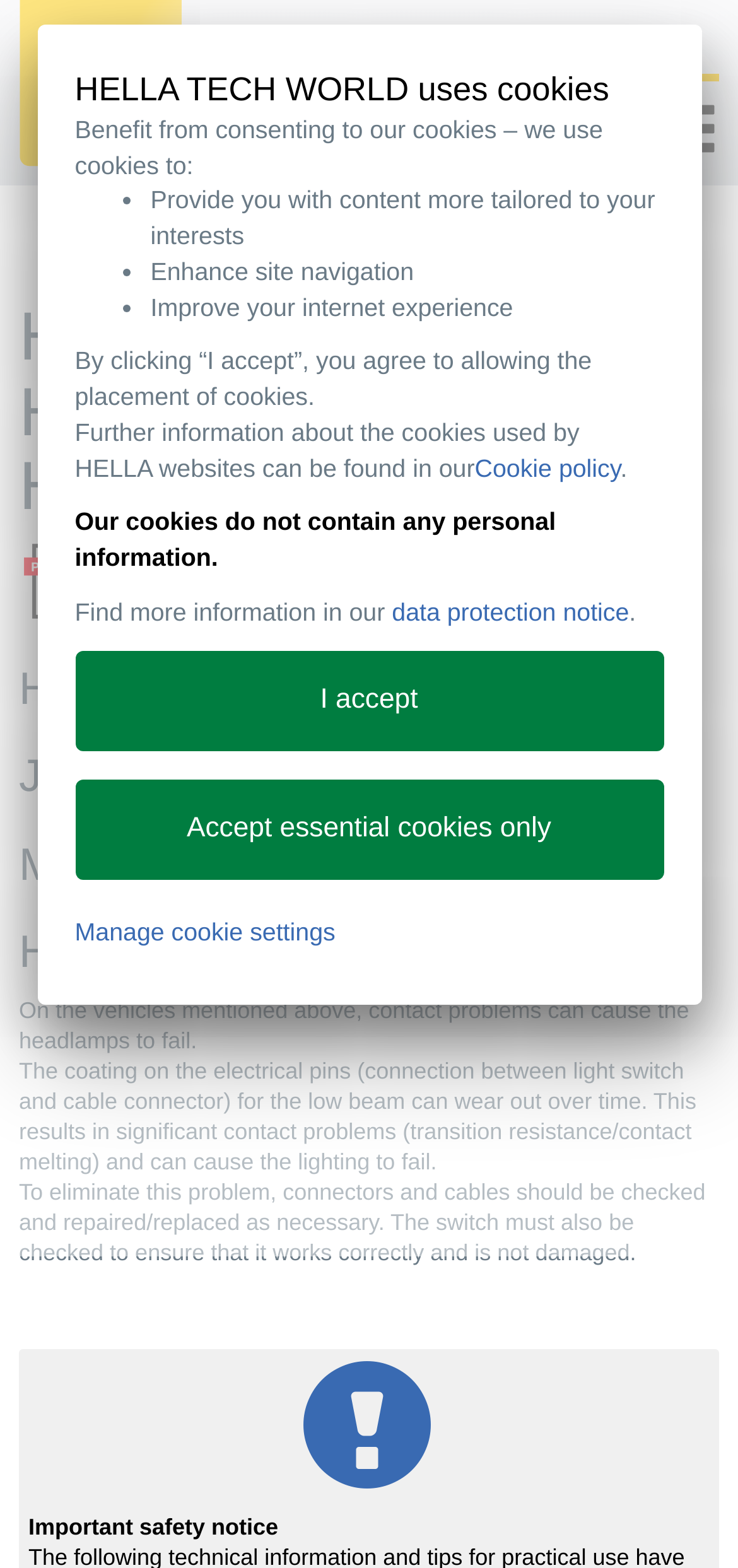Predict the bounding box coordinates of the UI element that matches this description: "Toggle navigation". The coordinates should be in the format [left, top, right, bottom] with each value between 0 and 1.

[0.897, 0.057, 0.974, 0.116]